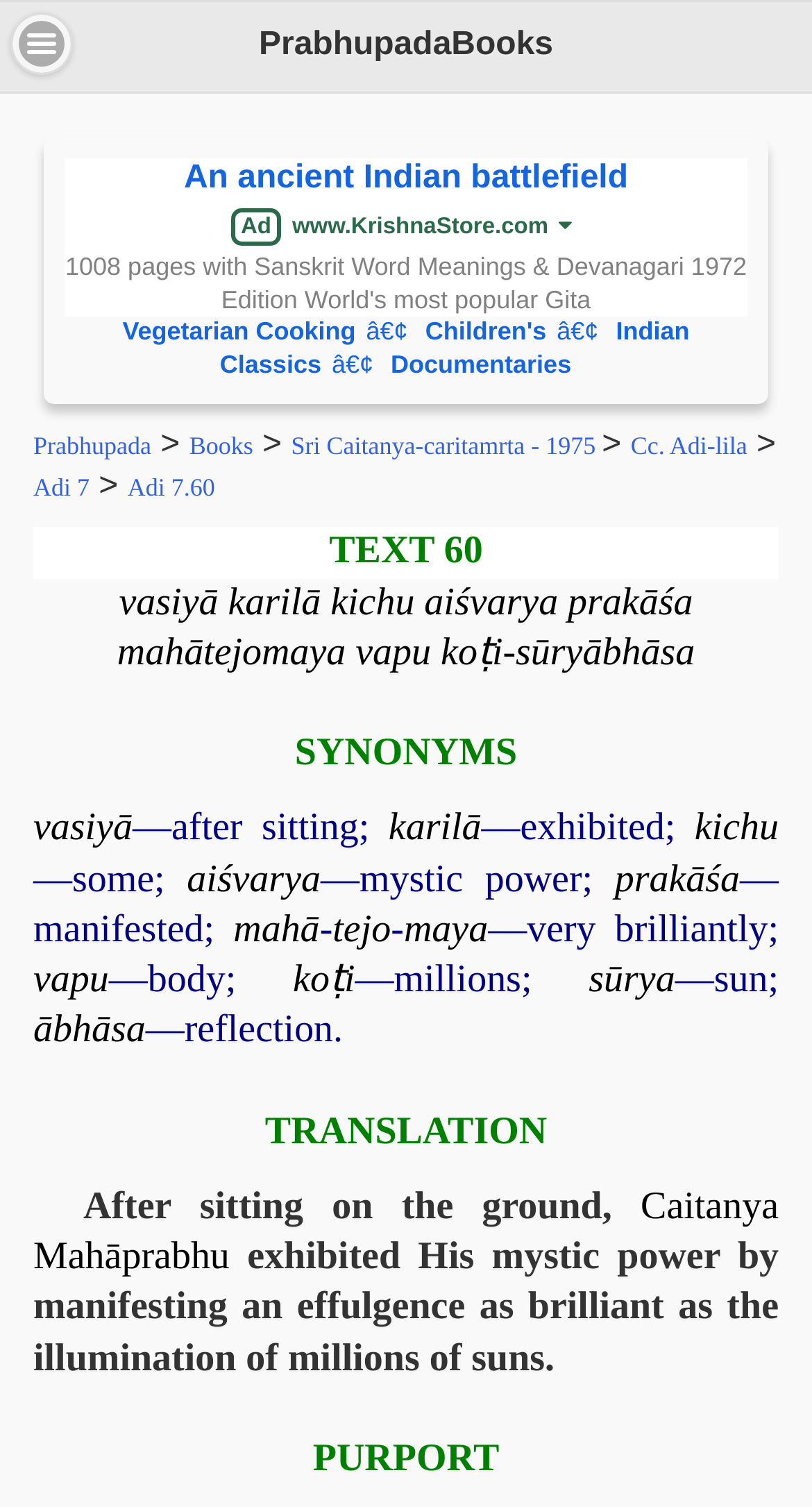What is the chapter and verse number of this text?
Your answer should be a single word or phrase derived from the screenshot.

Adi 7.60